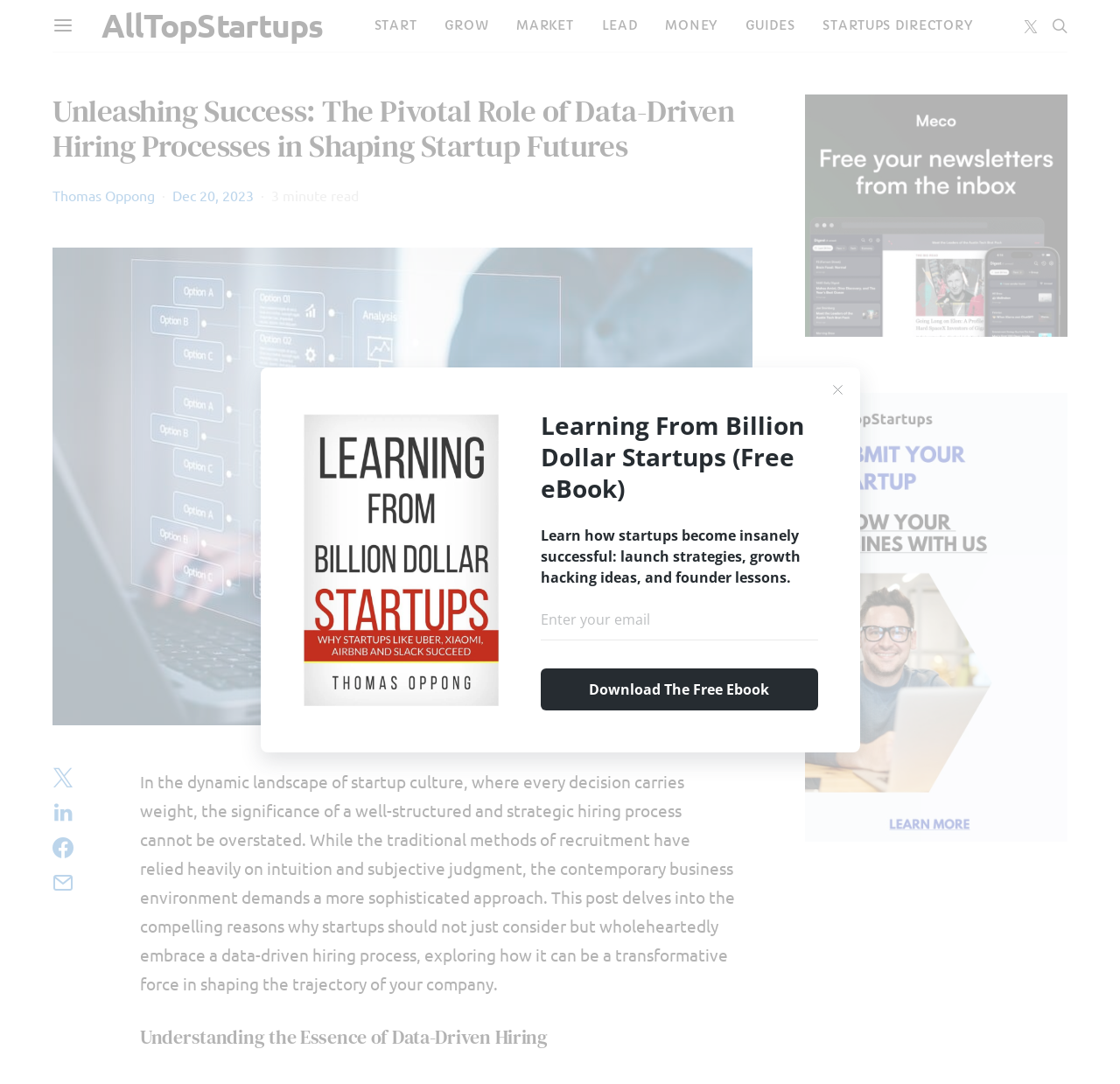Please identify the primary heading of the webpage and give its text content.

Unleashing Success: The Pivotal Role of Data-Driven Hiring Processes in Shaping Startup Futures